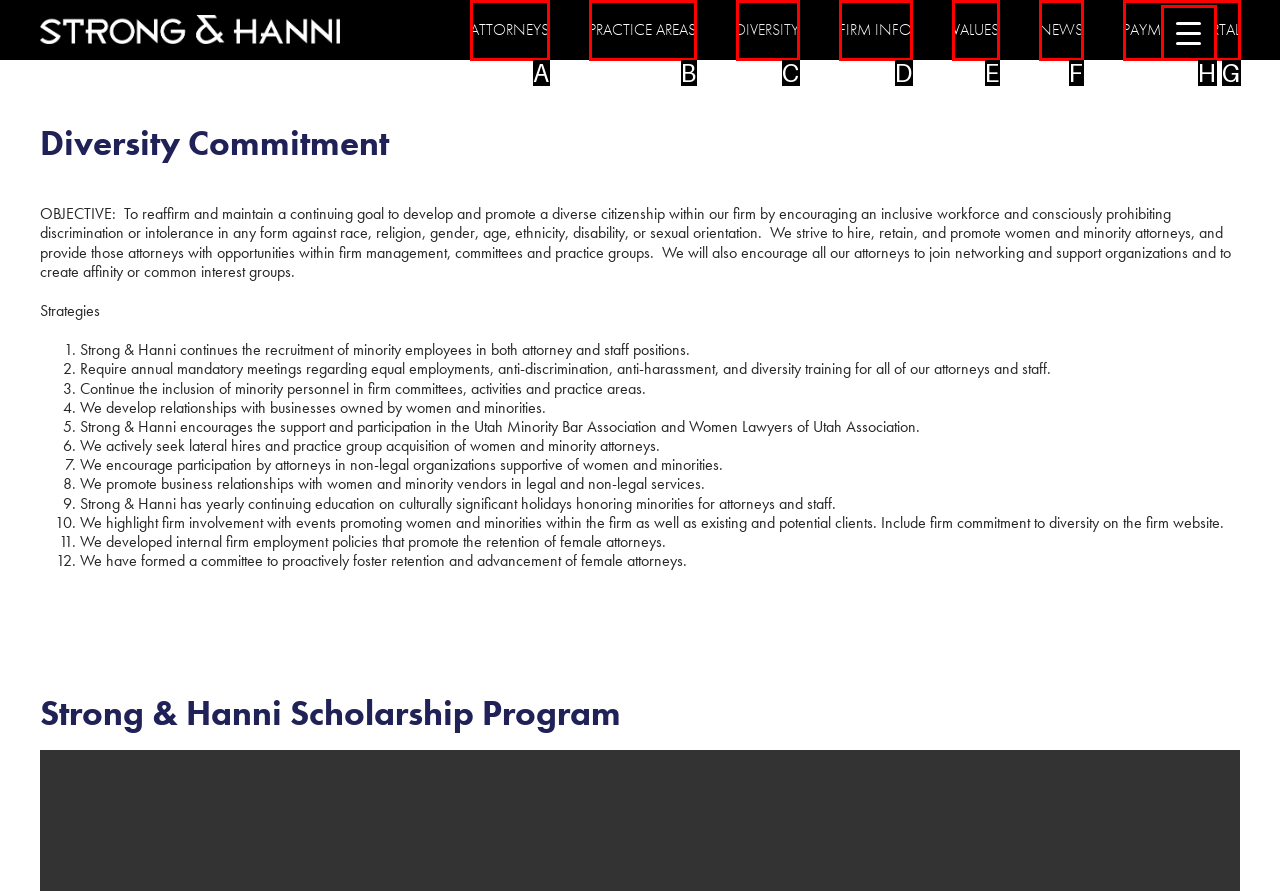Identify the letter that best matches this UI element description: Terrorism and privacy
Answer with the letter from the given options.

None